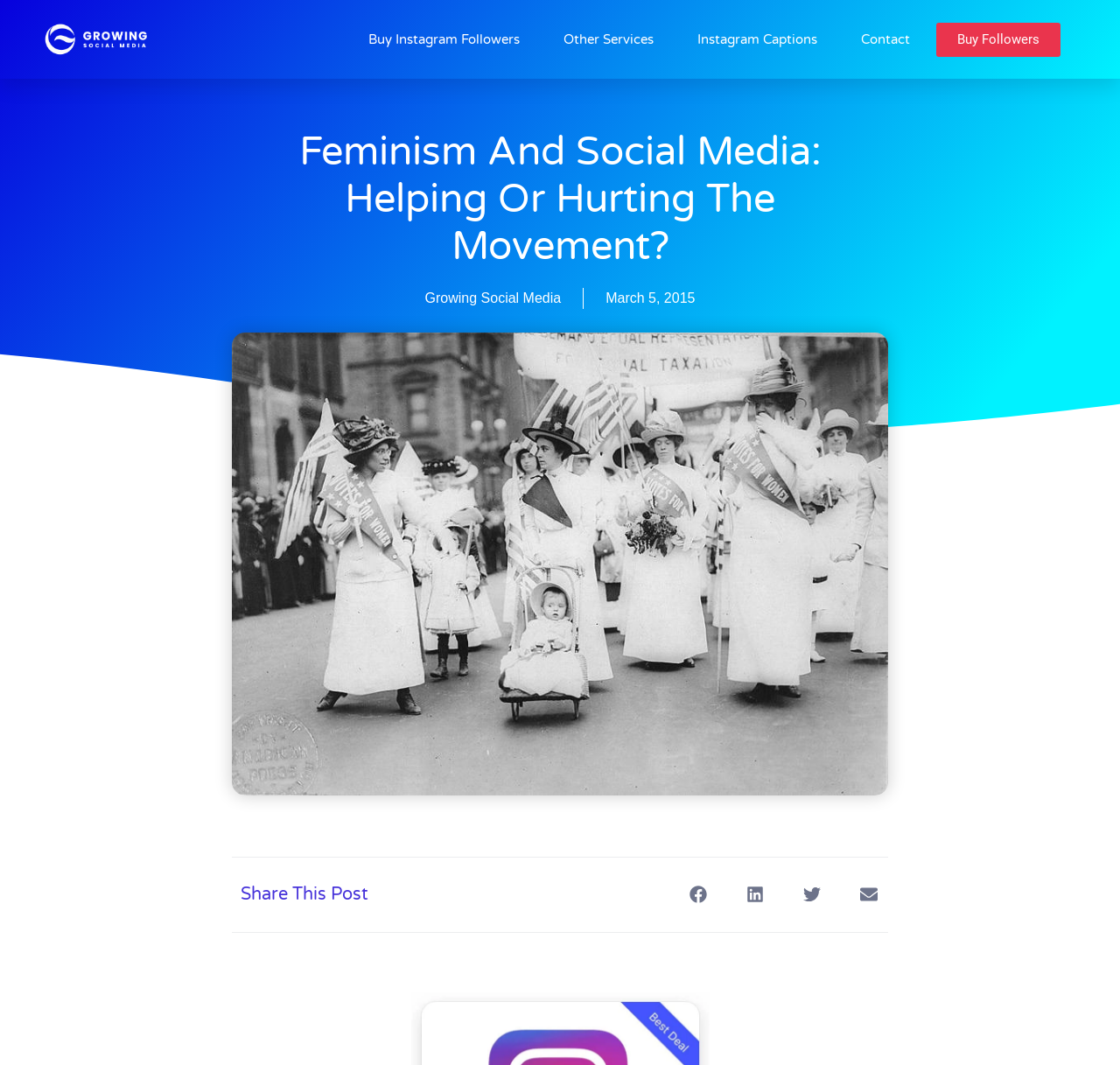Detail the various sections and features of the webpage.

The webpage is about the relationship between feminism and social media, with a focus on whether social media helps or hinders the feminist movement. 

At the top left of the page, there is a link to an unknown destination. On the top right, there are several links to various services, including "Buy Instagram Followers", "Instagram Captions", "Contact", and "Buy Followers". 

Below these links, there is a prominent heading that reads "Feminism And Social Media: Helping Or Hurting The Movement?" which spans across the majority of the page. 

Underneath the heading, there are two links, "Growing Social Media" and "March 5, 2015", which are positioned side by side. The "March 5, 2015" link has a time element associated with it.

Towards the bottom of the page, there is a heading that says "Share This Post". Below this heading, there are four buttons to share the post on different social media platforms: Facebook, LinkedIn, Twitter, and email. Each button has an associated image.